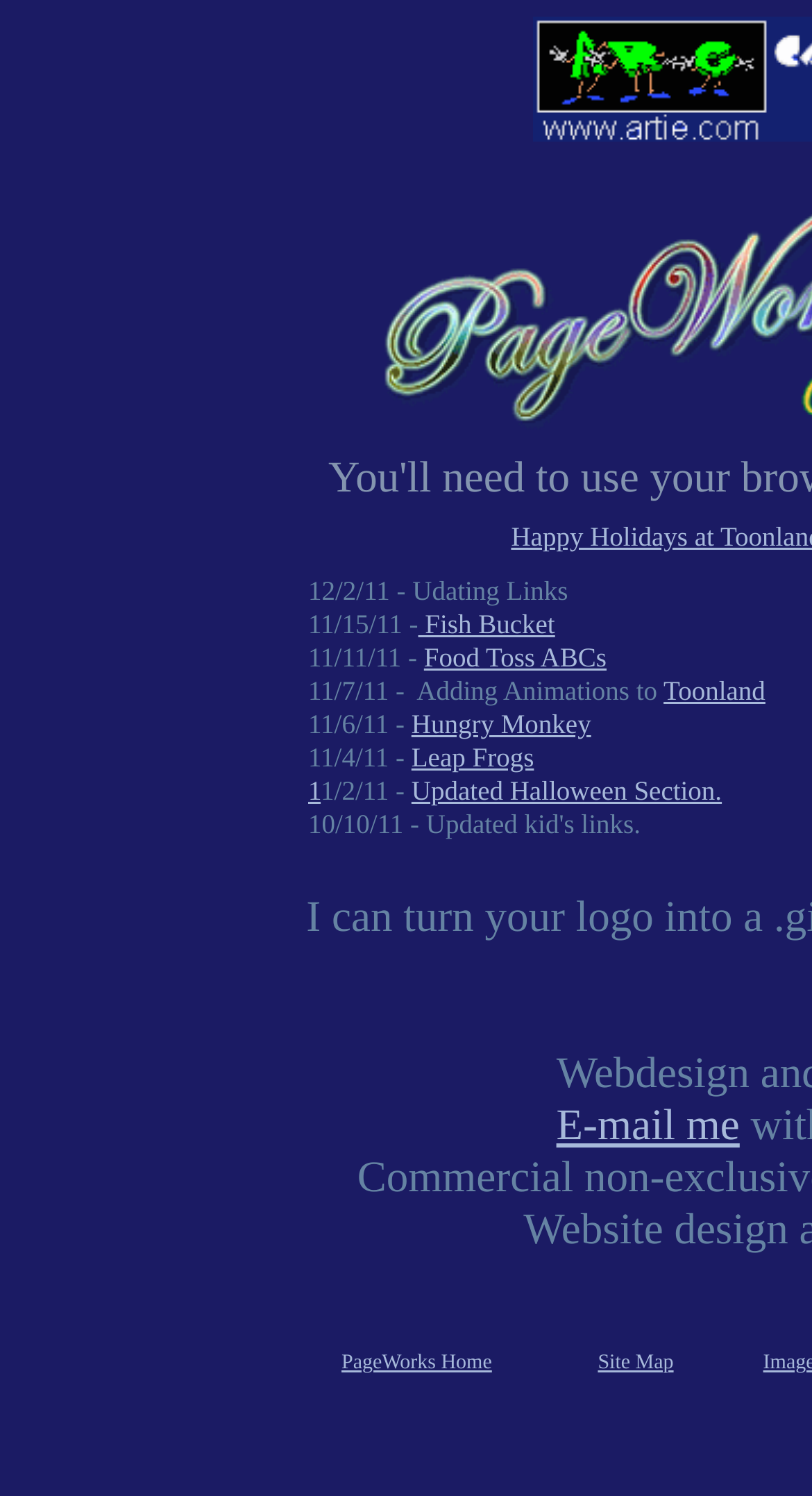Based on the image, provide a detailed and complete answer to the question: 
What is the date of the 'Food Toss ABCs' link?

The 'Food Toss ABCs' link is located next to the text '11/11/11 -', which indicates the date of this link.